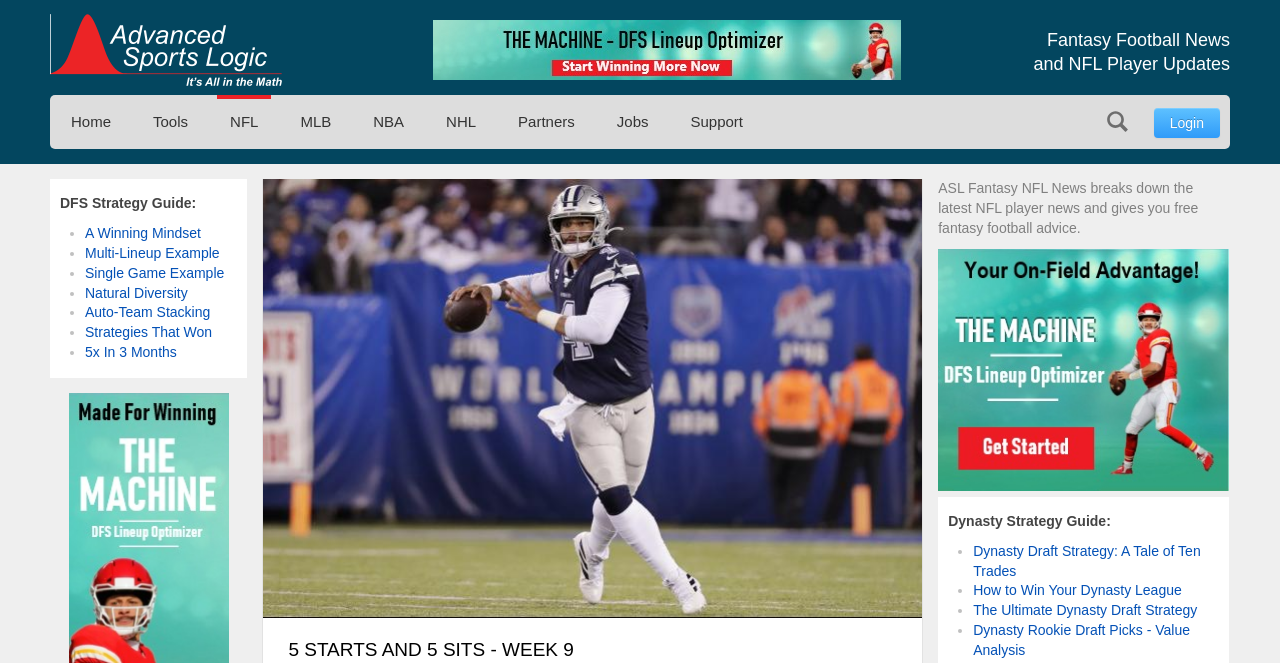Determine the bounding box coordinates for the clickable element required to fulfill the instruction: "Search for something". Provide the coordinates as four float numbers between 0 and 1, i.e., [left, top, right, bottom].

[0.852, 0.143, 0.894, 0.223]